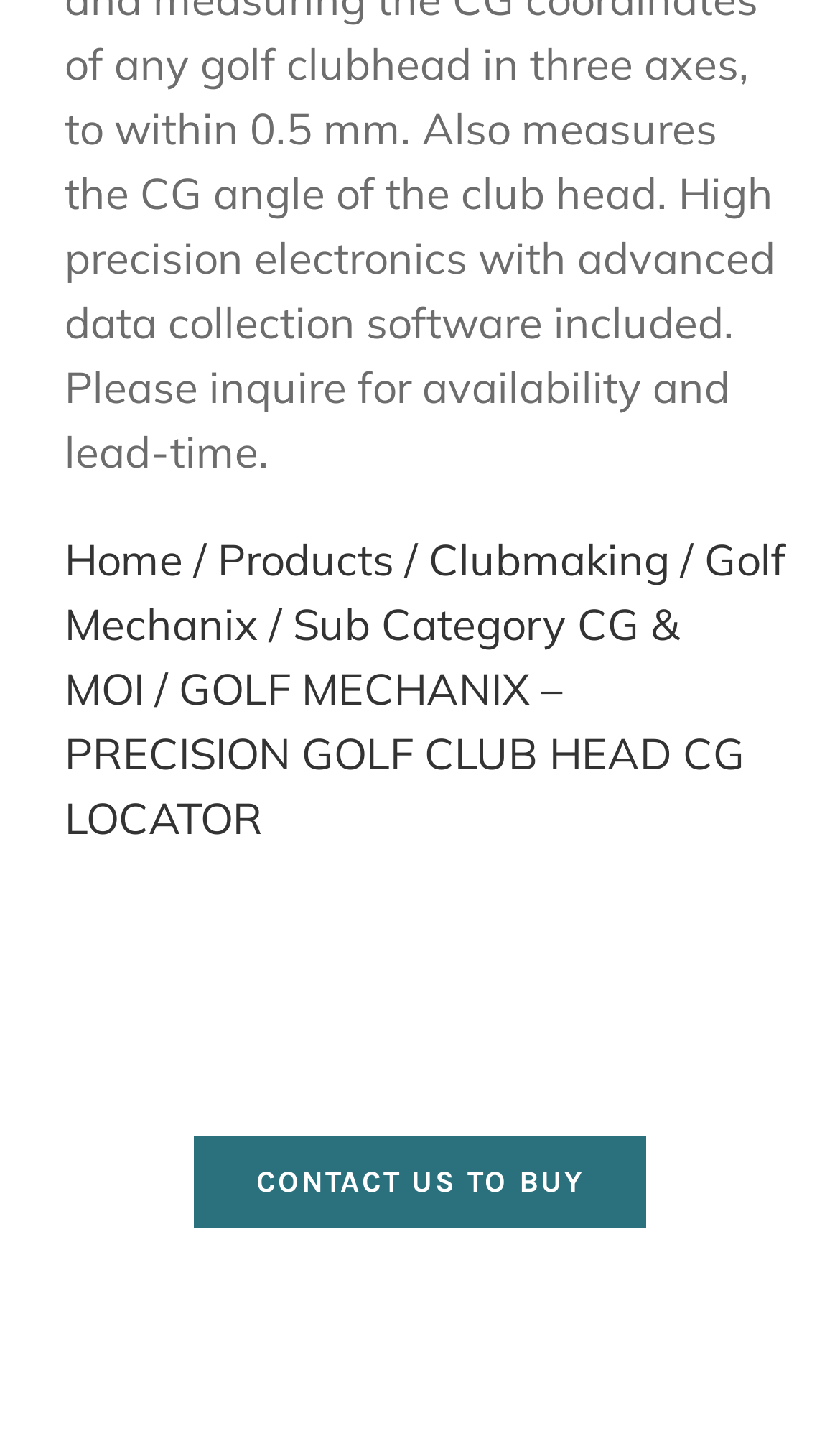Using the information shown in the image, answer the question with as much detail as possible: What is the product name described on the webpage?

The product name is 'GOLF MECHANIX – PRECISION GOLF CLUB HEAD CG LOCATOR' because it is the text described in the StaticText element with the bounding box coordinates [0.077, 0.458, 0.887, 0.584], which is likely the main product description on the webpage.